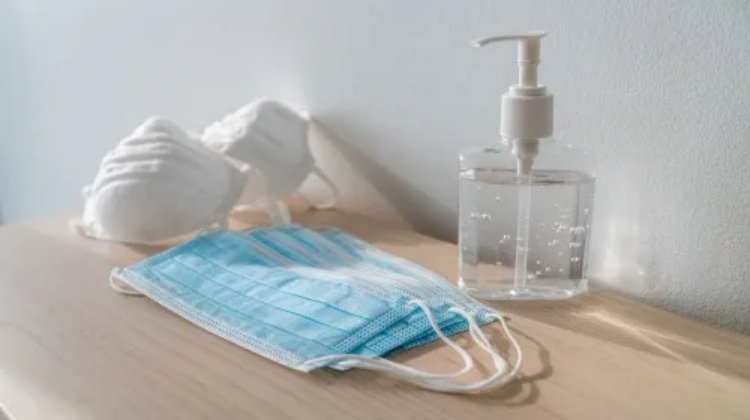What is the purpose of the hand sanitizer?
Ensure your answer is thorough and detailed.

The hand sanitizer is positioned next to the surgical masks, and its content is glistening under natural light, indicating that it is ready for use. The caption implies that the hand sanitizer is an essential item for maintaining health and hygiene, particularly in environments where cleanliness is paramount.